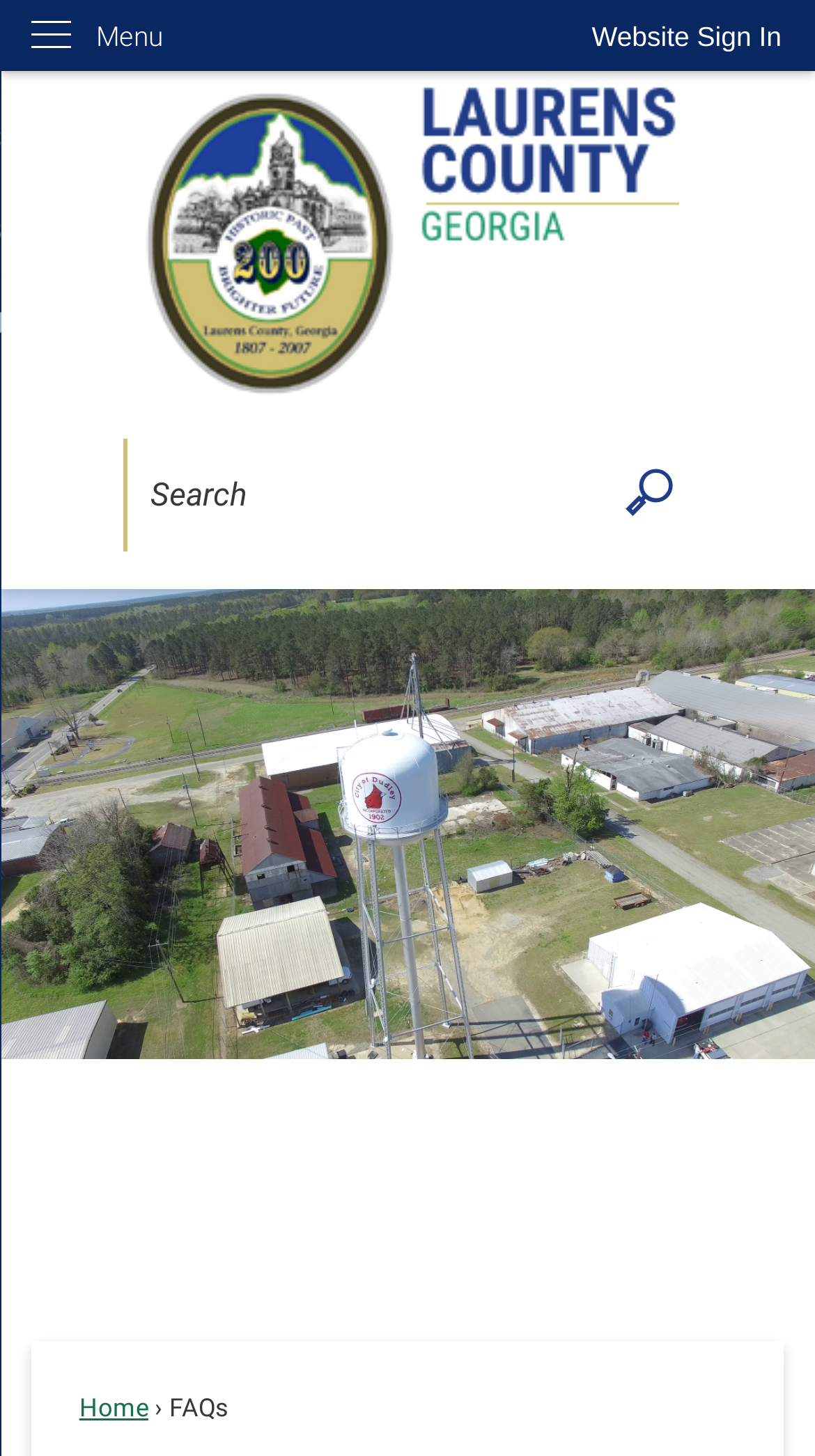What is the purpose of the 'Skip to Main Content' link?
Answer with a single word or short phrase according to what you see in the image.

Accessibility